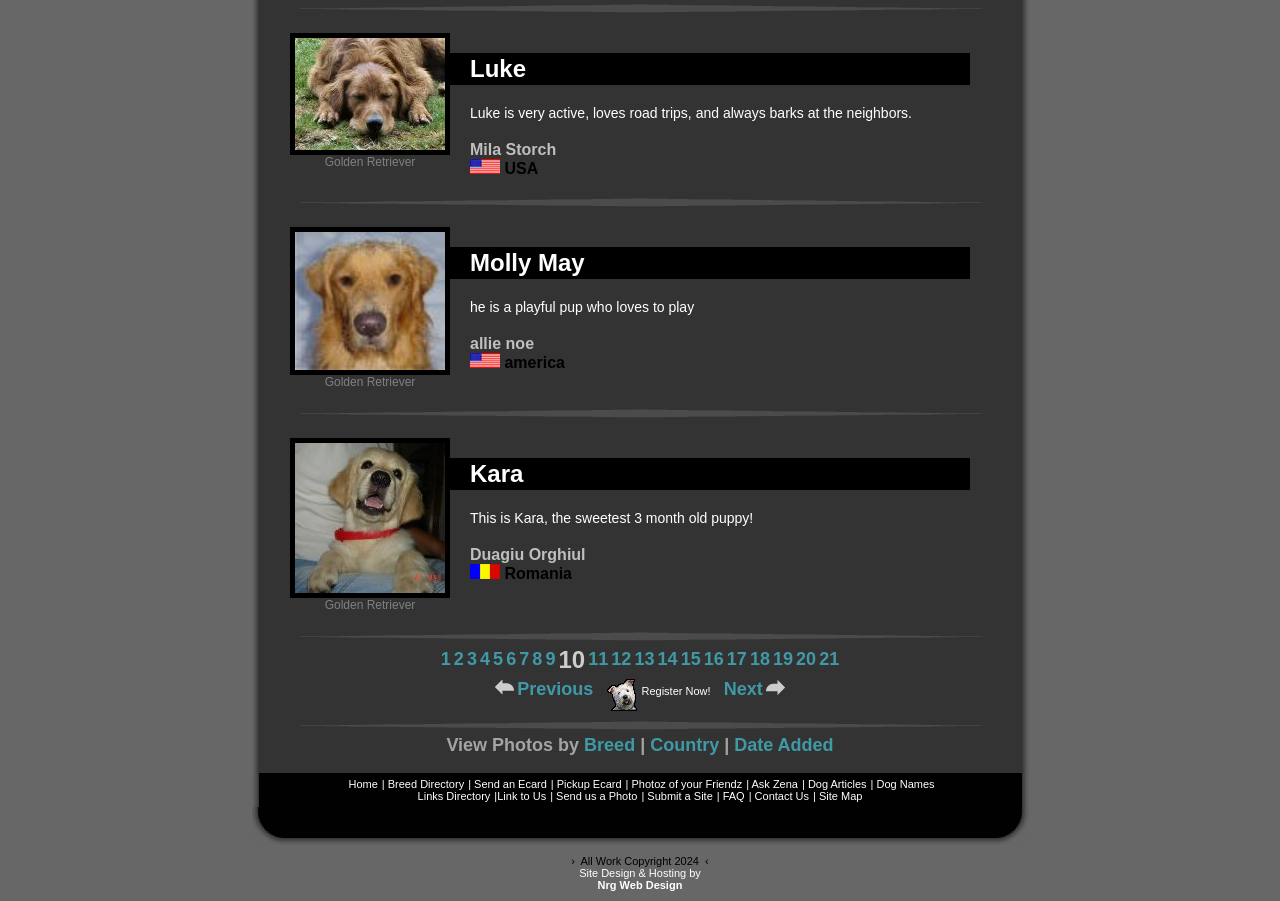Please give a succinct answer using a single word or phrase:
What is the purpose of the 'Register for Free!' button?

To register on the website